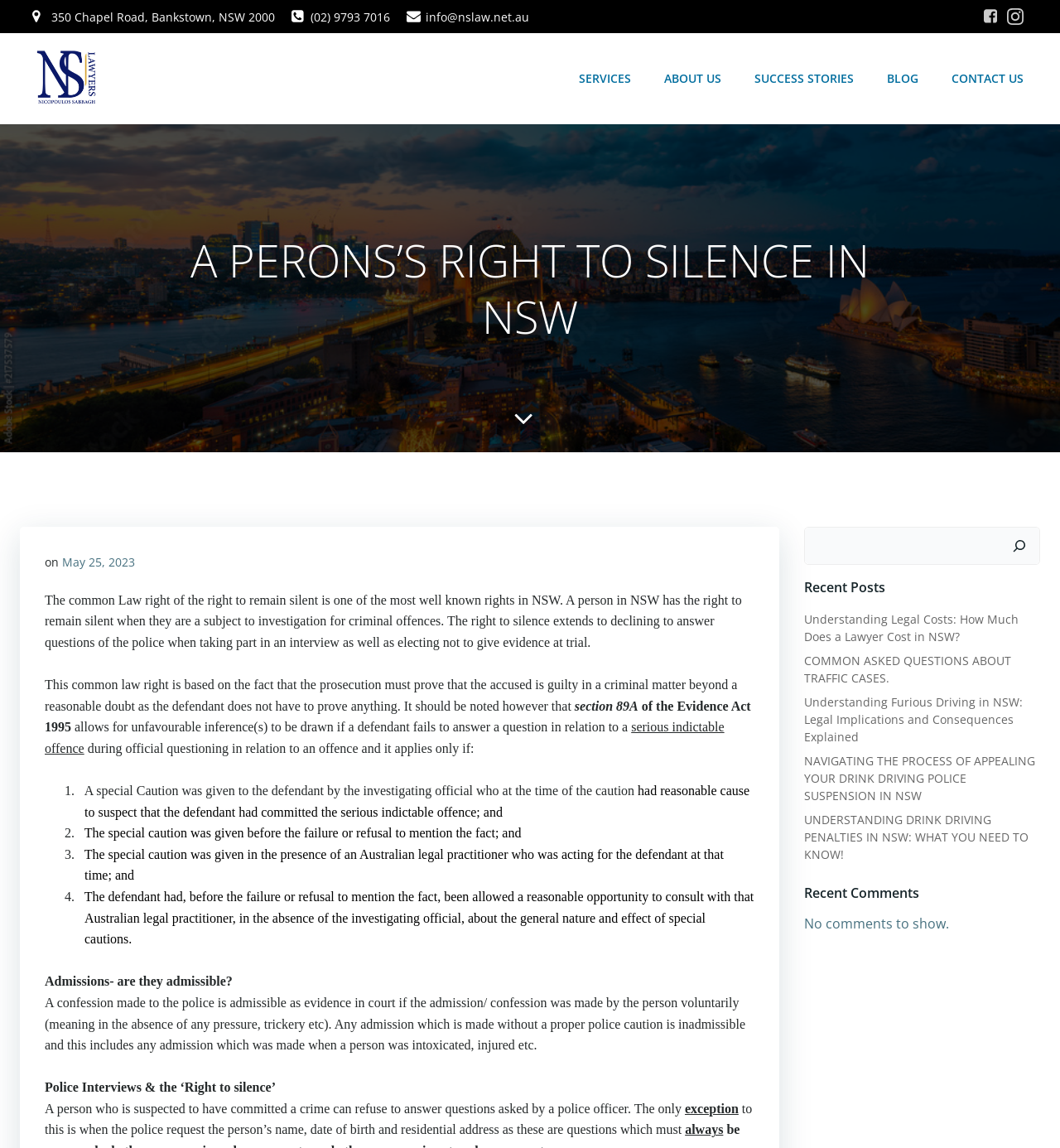What is the right to remain silent in NSW?
Can you offer a detailed and complete answer to this question?

I found the answer by reading the static text elements on the webpage, which explain that a person in NSW has the right to remain silent when they are a subject to investigation for criminal offences.